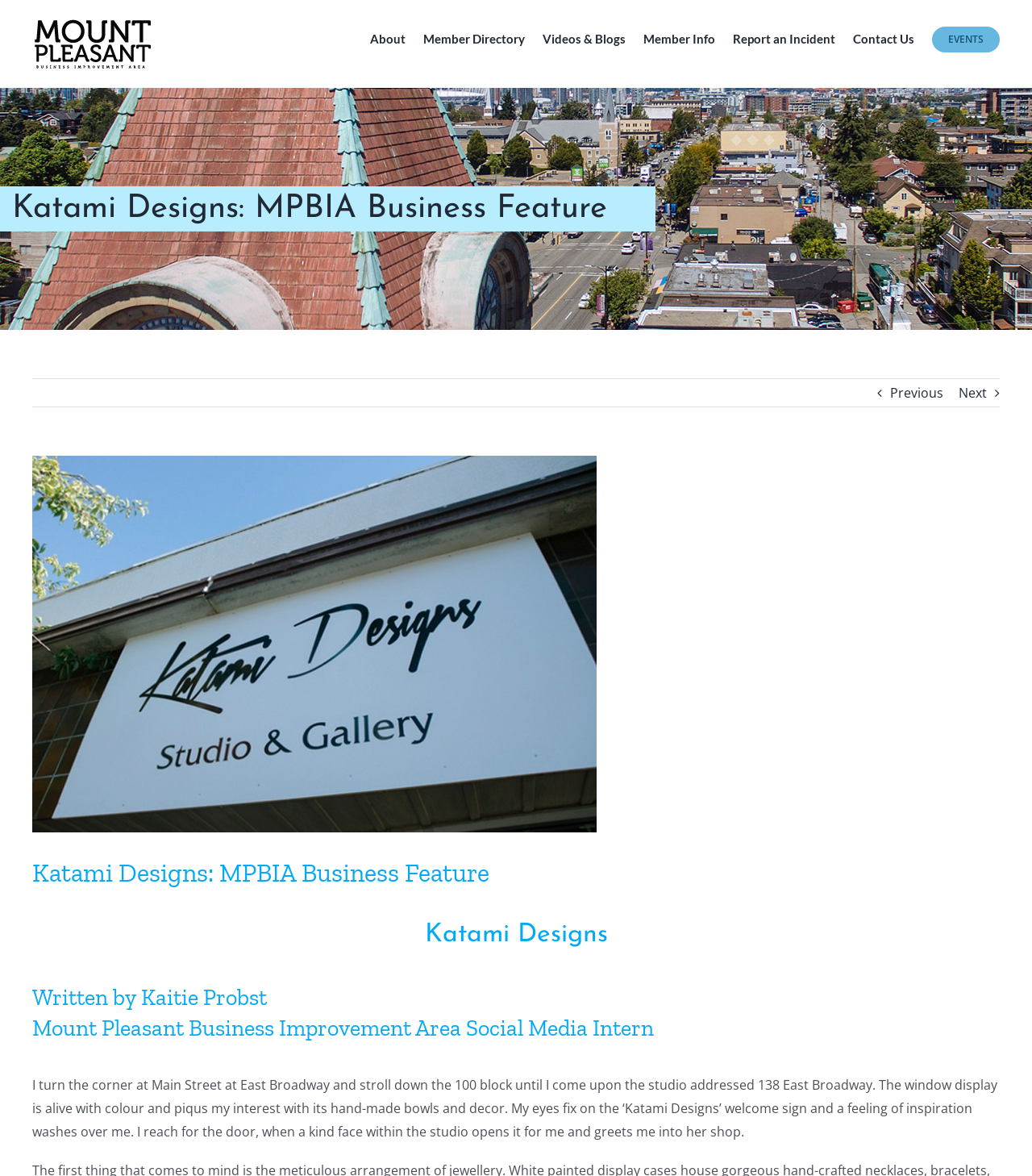Find the bounding box of the element with the following description: "Next". The coordinates must be four float numbers between 0 and 1, formatted as [left, top, right, bottom].

[0.929, 0.322, 0.956, 0.346]